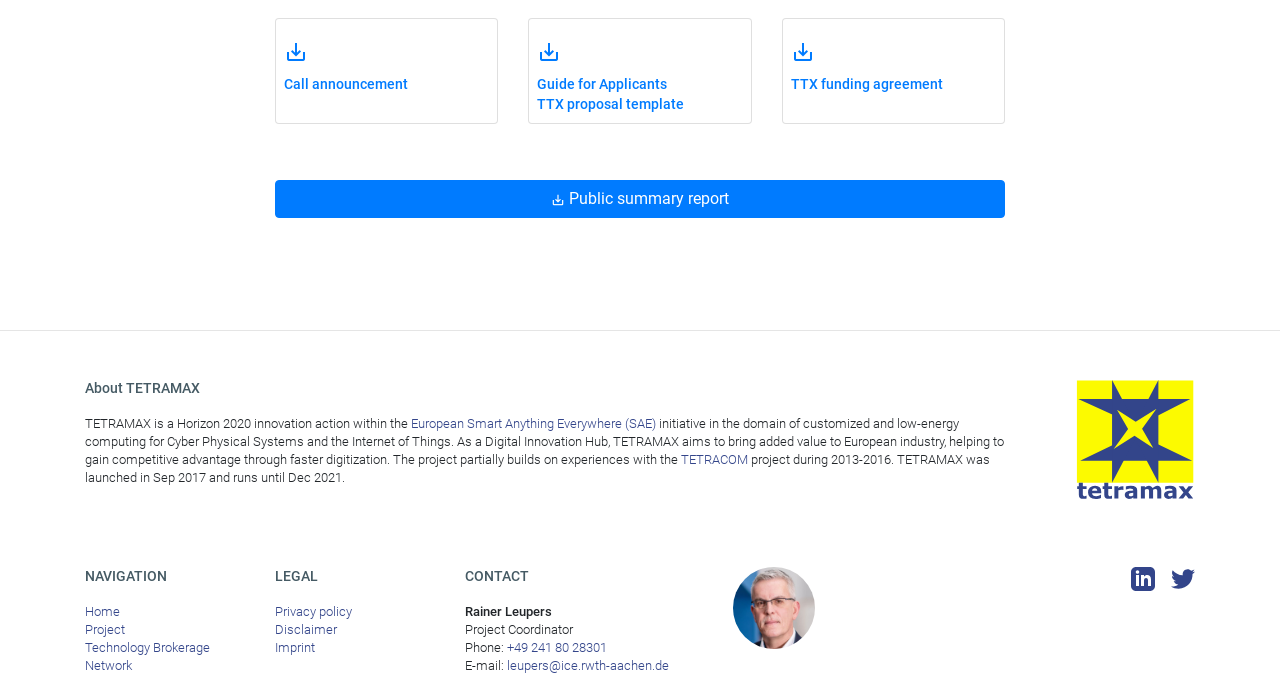Find the bounding box coordinates for the element that must be clicked to complete the instruction: "Contact 'Rainer Leupers'". The coordinates should be four float numbers between 0 and 1, indicated as [left, top, right, bottom].

[0.363, 0.893, 0.431, 0.916]